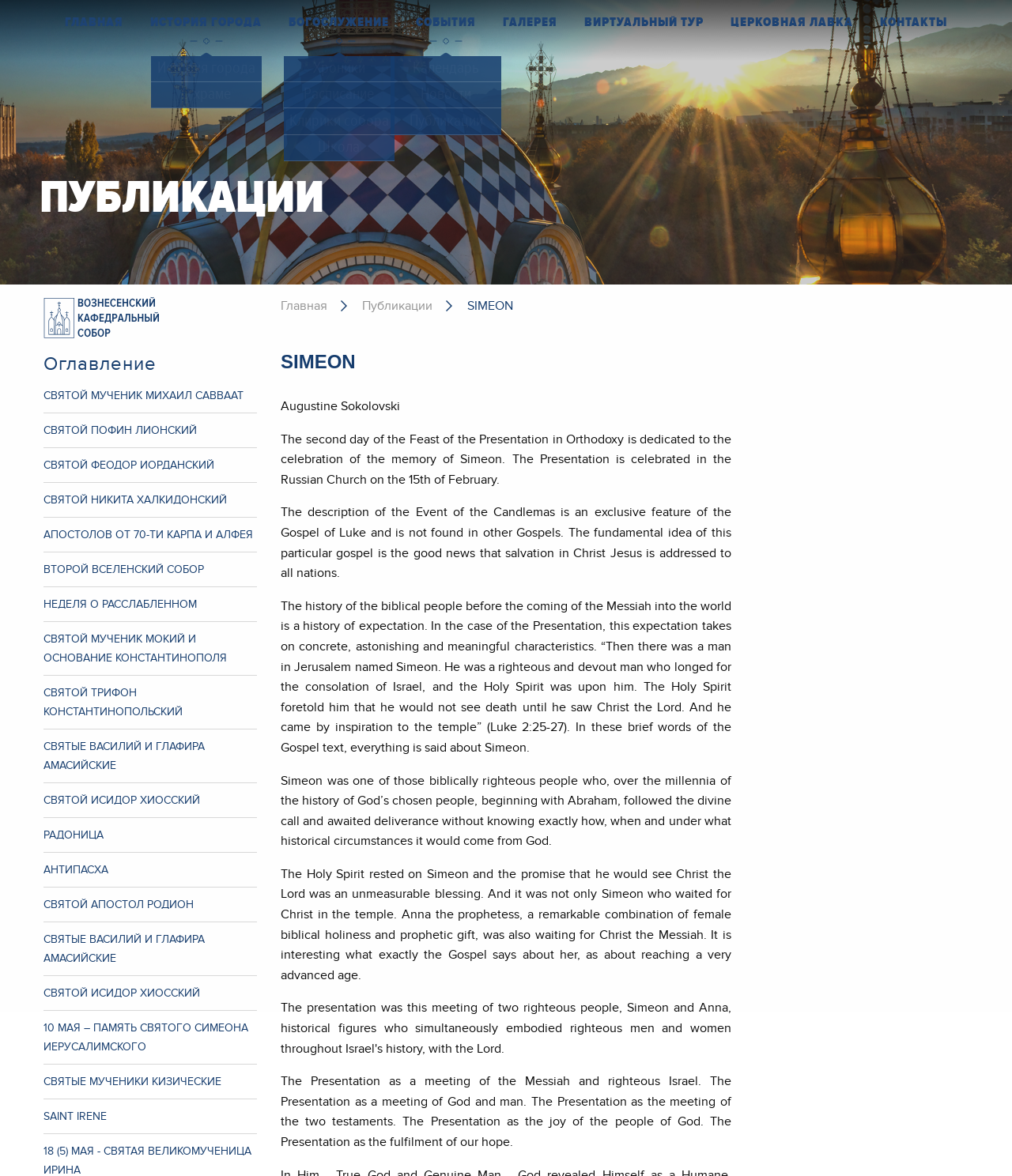Identify the bounding box for the described UI element. Provide the coordinates in (top-left x, top-left y, bottom-right x, bottom-right y) format with values ranging from 0 to 1: СВЯТЫЕ ВАСИЛИЙ И ГЛАФИРА АМАСИЙСКИЕ

[0.043, 0.62, 0.254, 0.666]